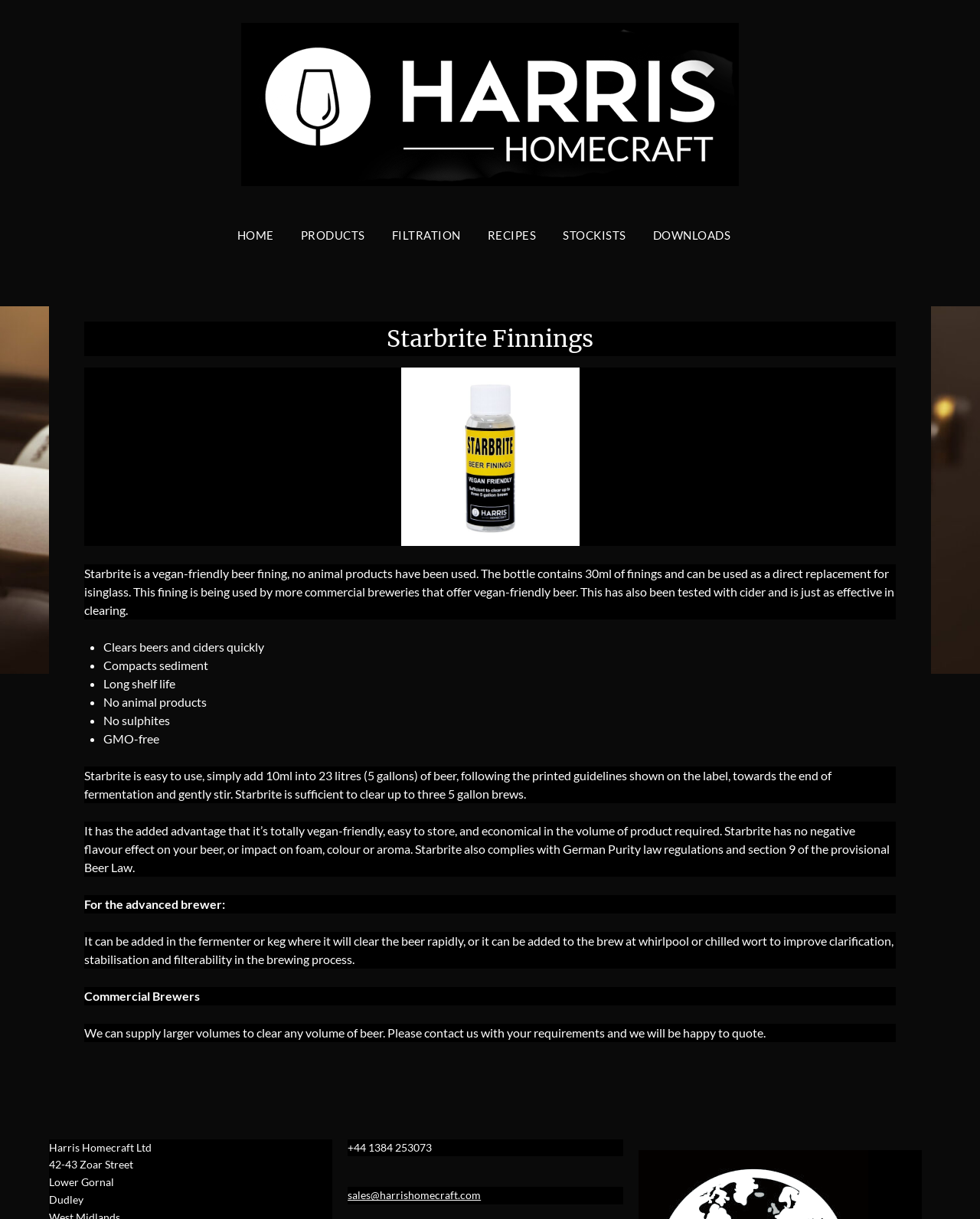Indicate the bounding box coordinates of the clickable region to achieve the following instruction: "Go to the PRODUCTS page."

[0.294, 0.176, 0.385, 0.21]